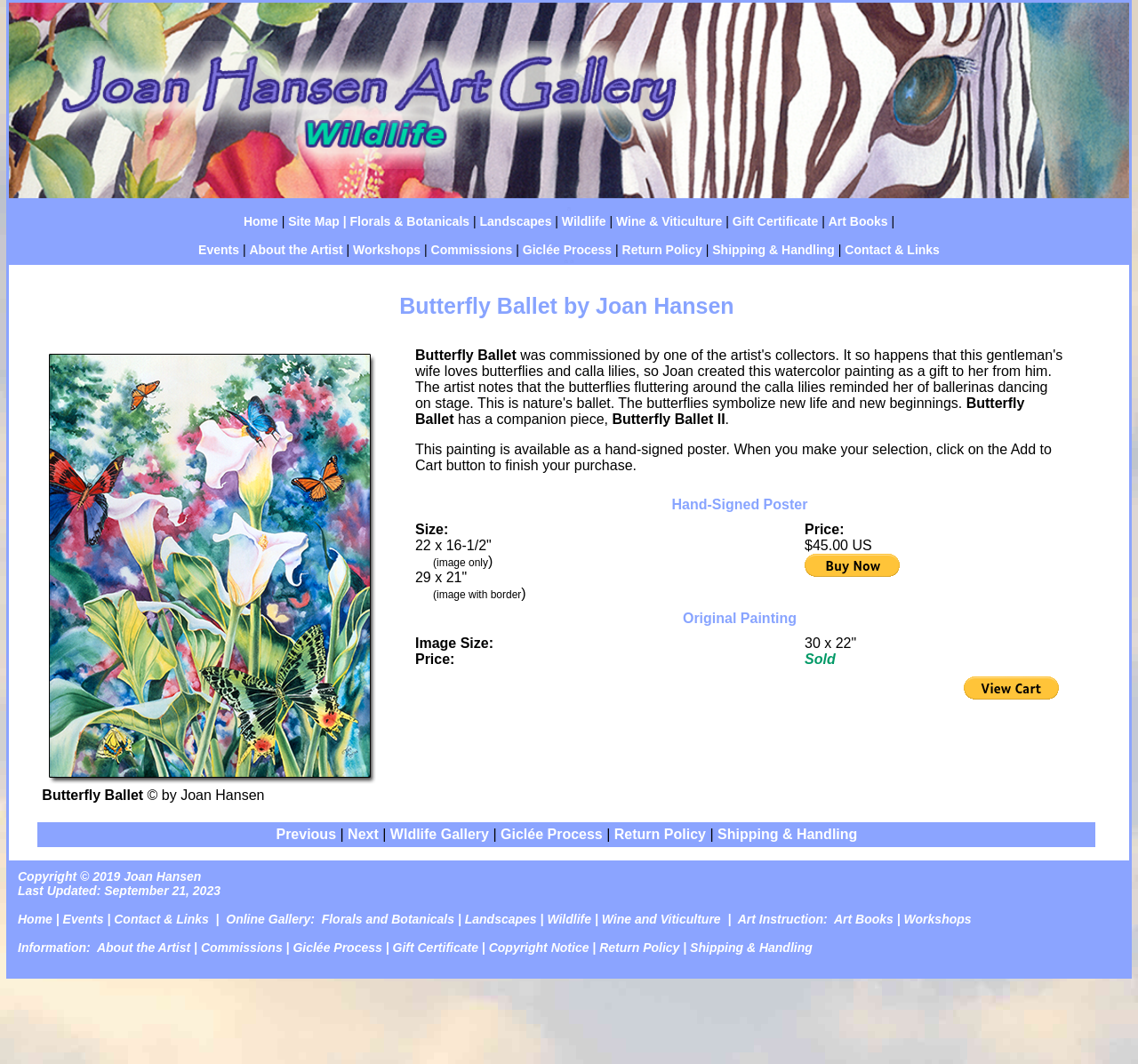Based on the element description: "Wine and Viticulture", identify the bounding box coordinates for this UI element. The coordinates must be four float numbers between 0 and 1, listed as [left, top, right, bottom].

[0.529, 0.857, 0.633, 0.87]